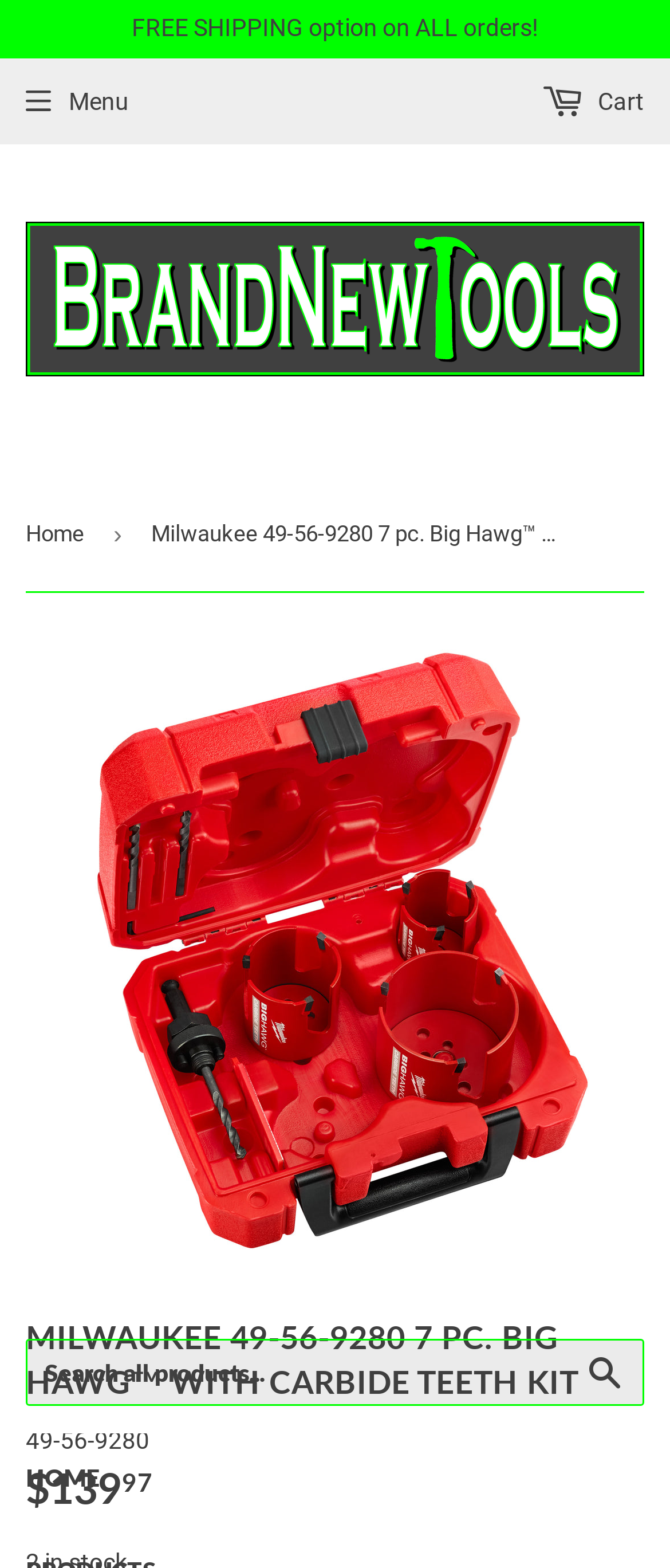Identify the bounding box coordinates for the UI element described by the following text: "Cart 0". Provide the coordinates as four float numbers between 0 and 1, in the format [left, top, right, bottom].

[0.538, 0.041, 0.962, 0.088]